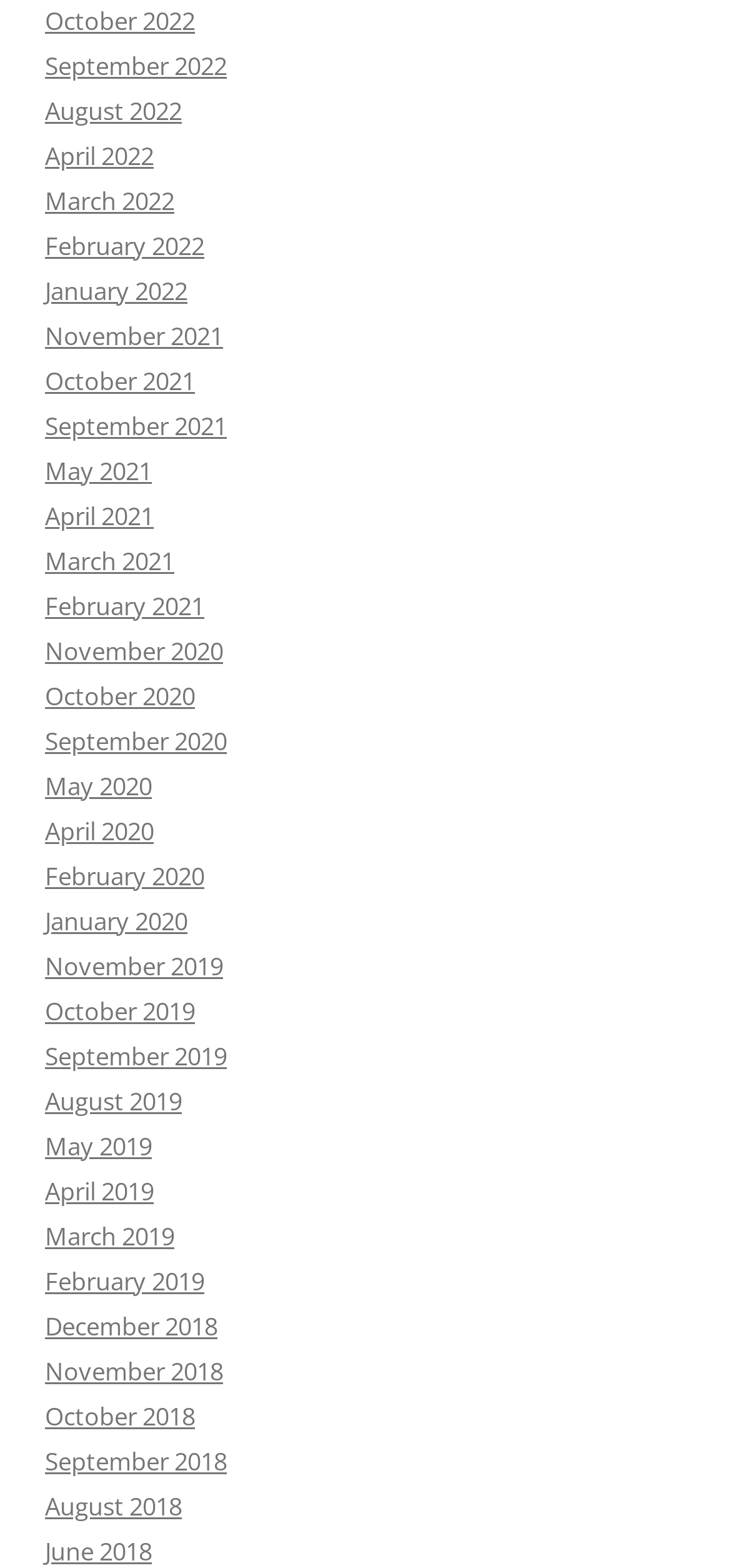Respond to the question below with a single word or phrase:
How many months are listed in 2021?

4